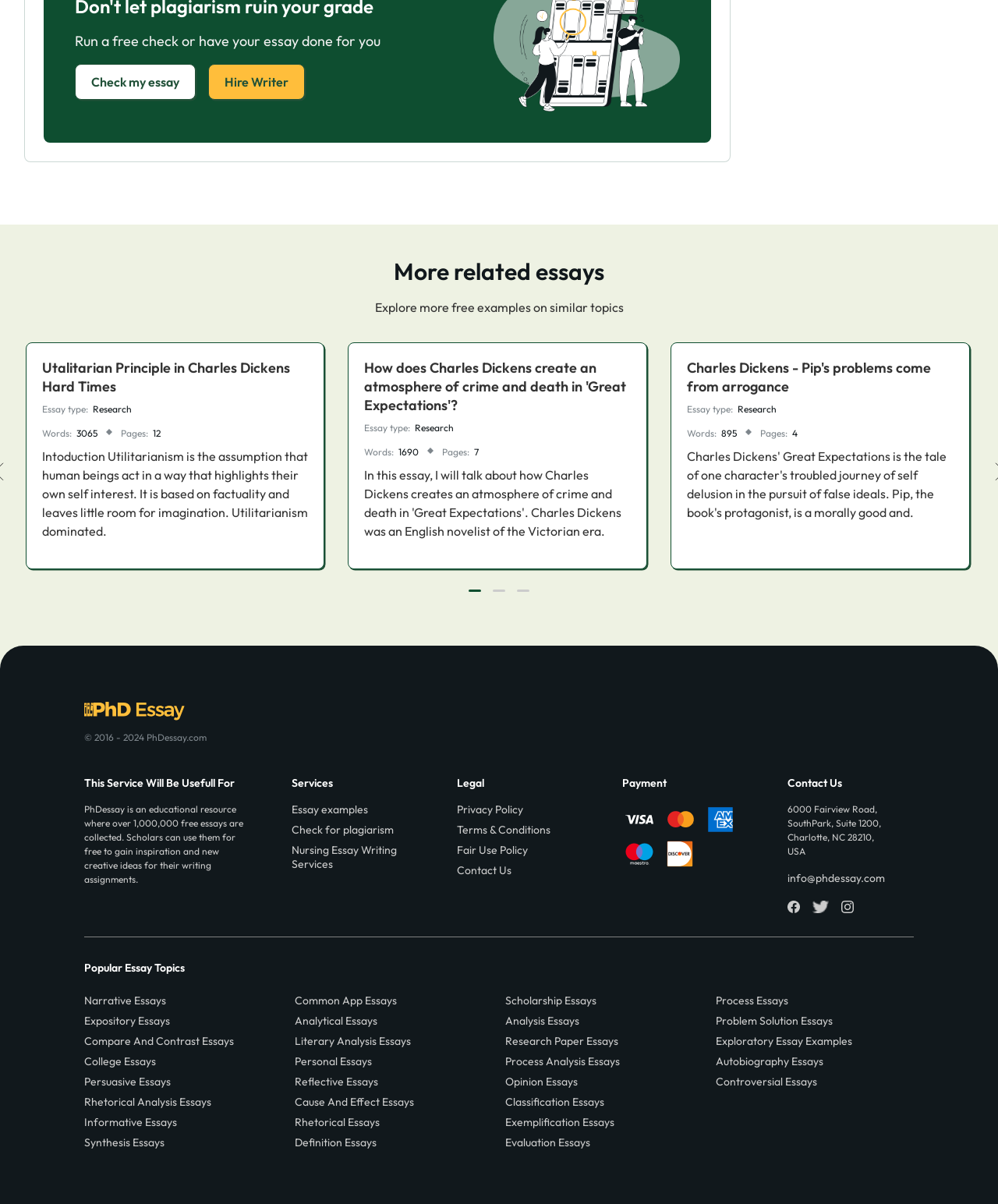How many essay examples are shown on this webpage?
Please look at the screenshot and answer in one word or a short phrase.

3